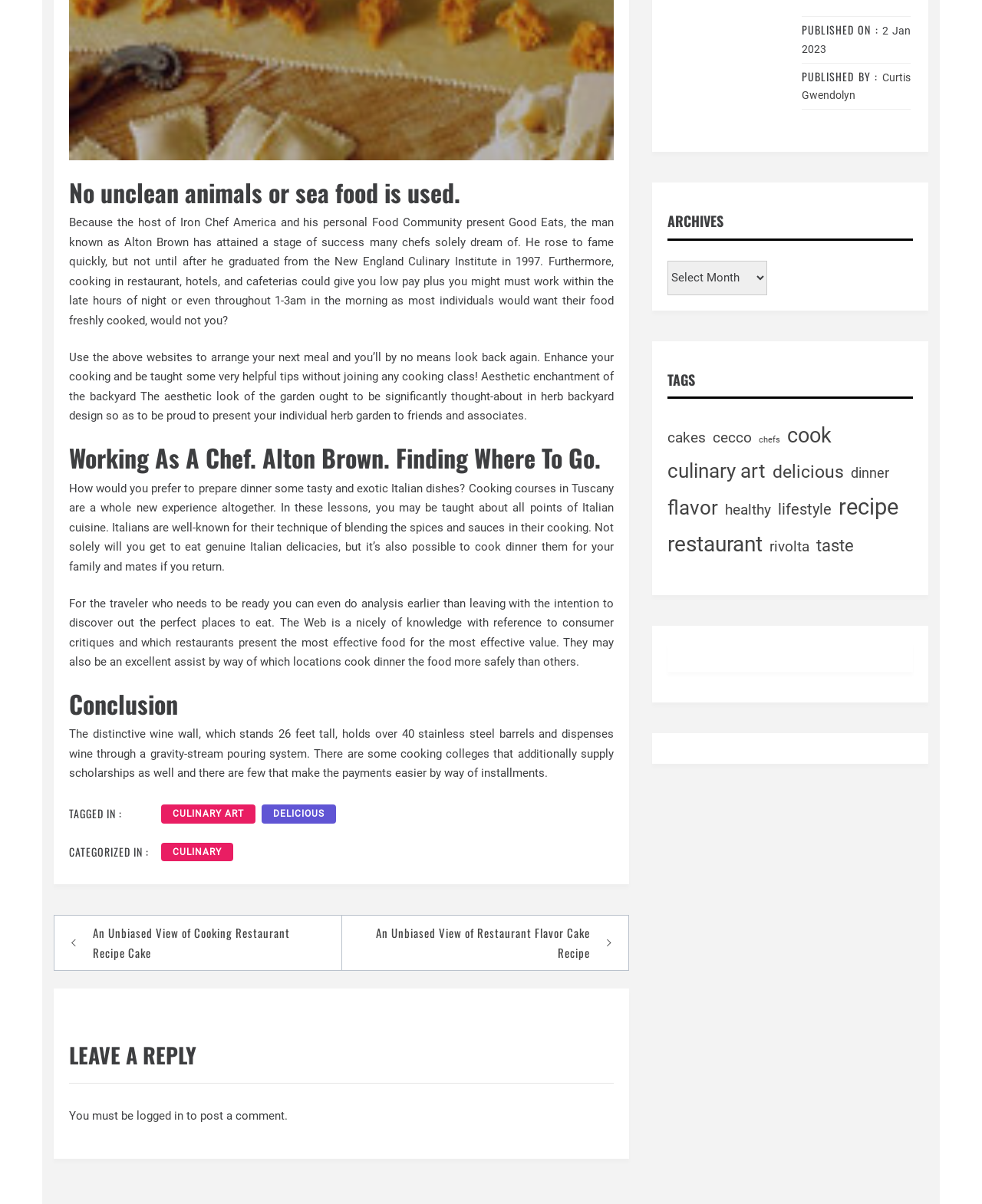Please answer the following question as detailed as possible based on the image: 
Who is the author of the article?

The article mentions that it was published by Curtis Gwendolyn, which suggests that they are the author of the article.